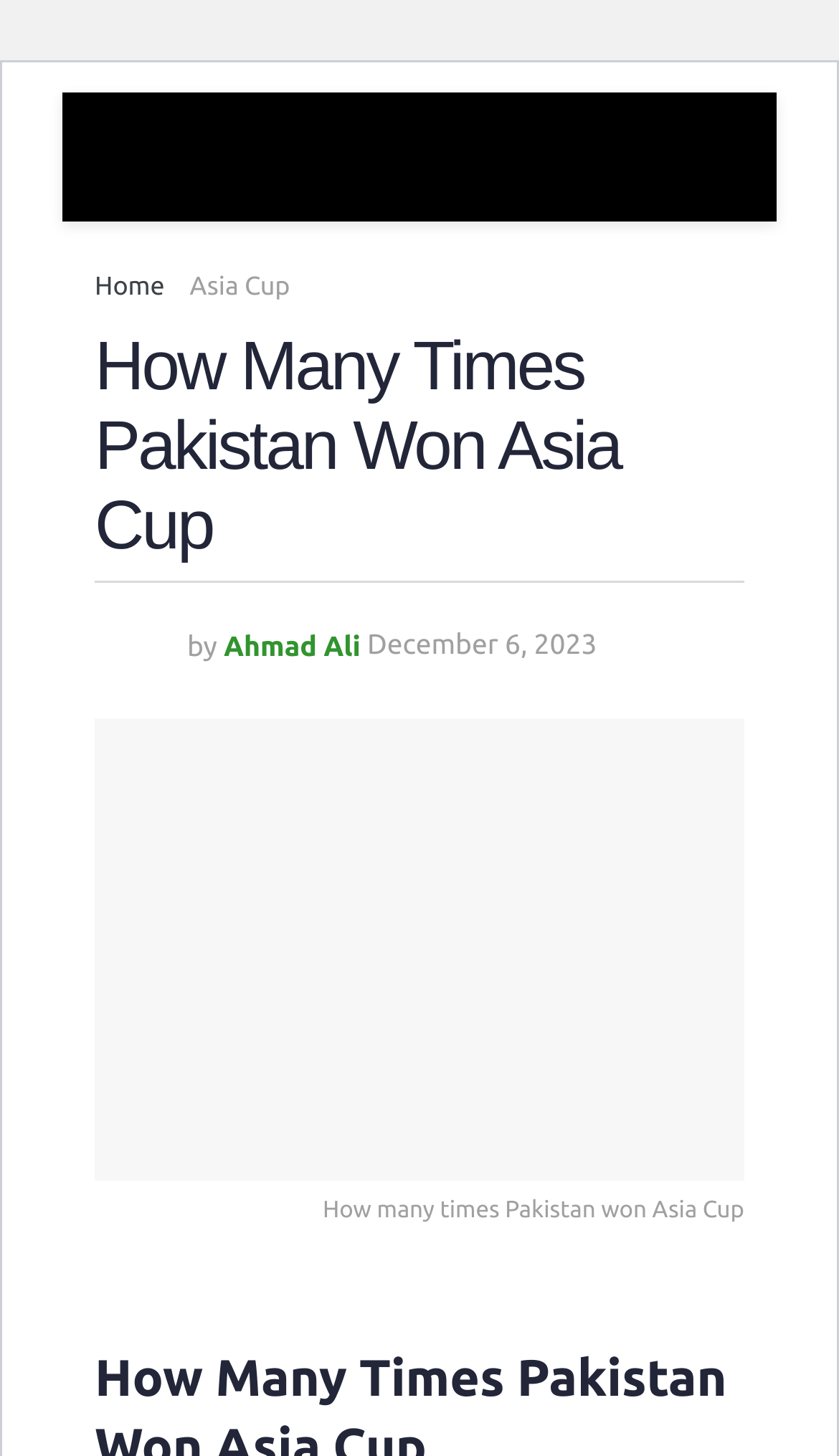Identify the main title of the webpage and generate its text content.

How Many Times Pakistan Won Asia Cup